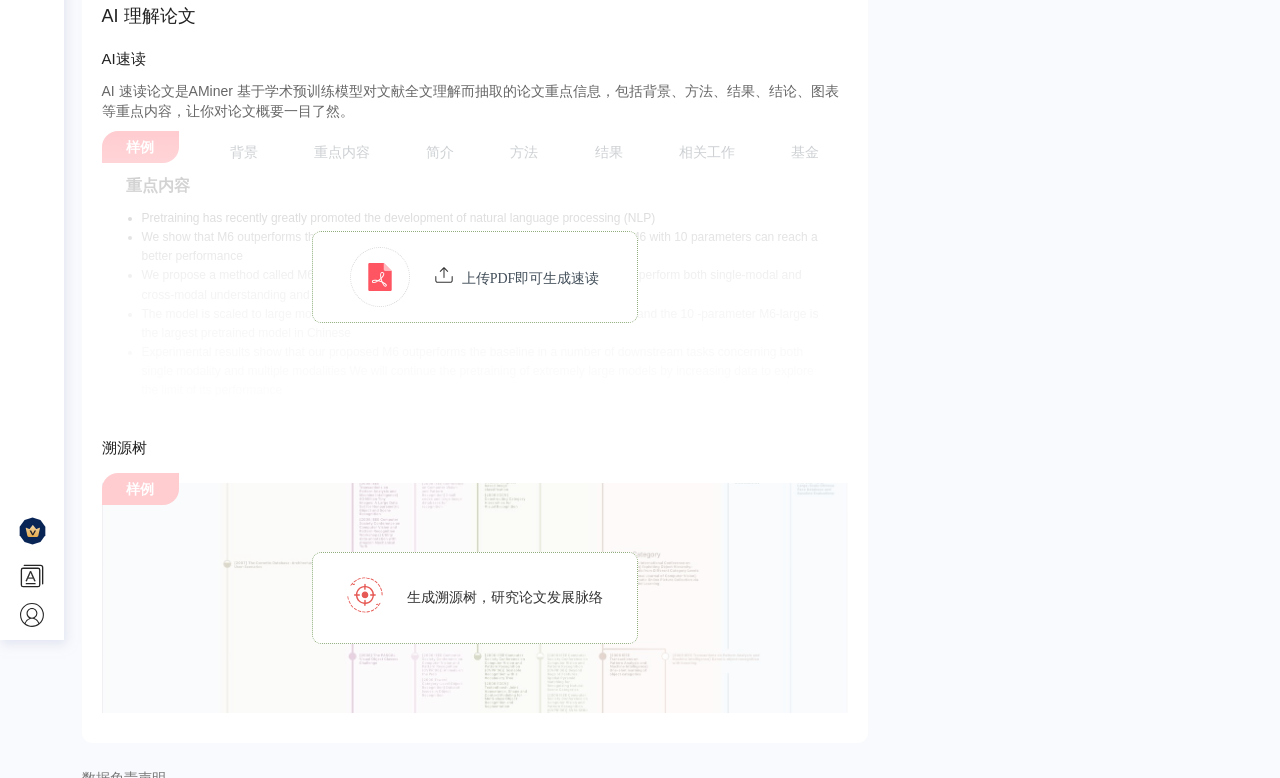From the webpage screenshot, predict the bounding box of the UI element that matches this description: "上传PDF即可生成速读".

[0.273, 0.317, 0.468, 0.394]